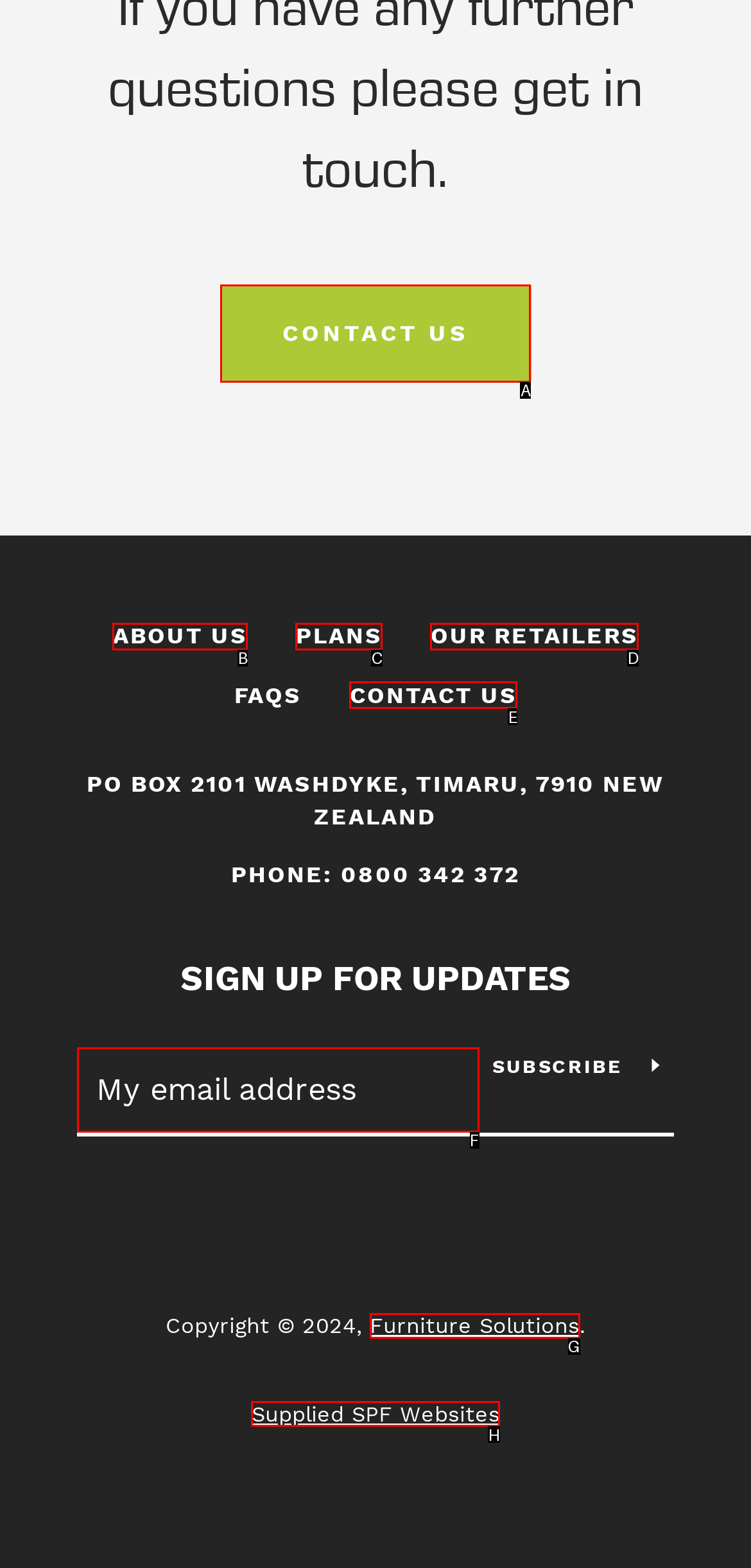Identify the letter of the UI element you should interact with to perform the task: Enter email address
Reply with the appropriate letter of the option.

F